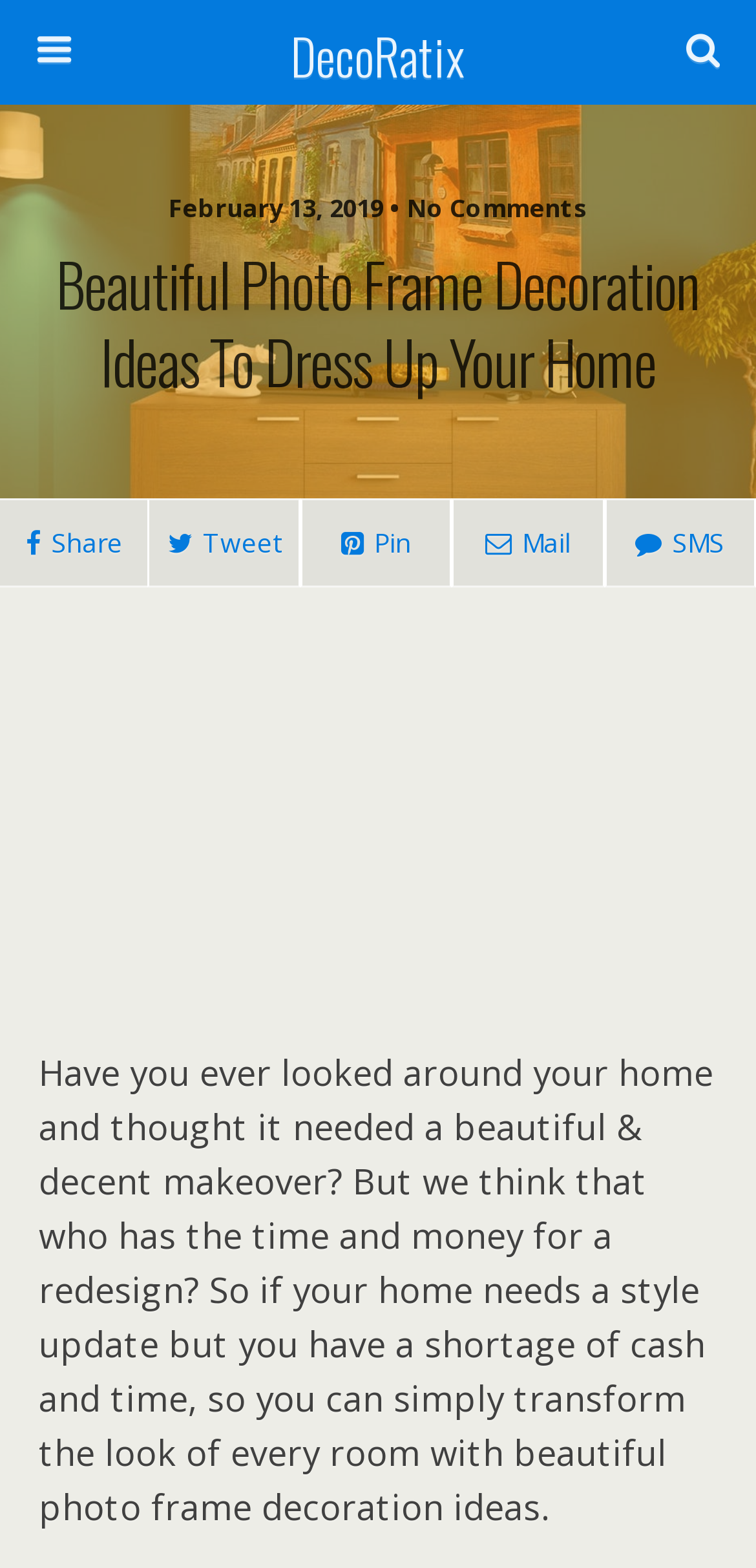Identify the bounding box coordinates of the region that needs to be clicked to carry out this instruction: "Search with the search button". Provide these coordinates as four float numbers ranging from 0 to 1, i.e., [left, top, right, bottom].

[0.763, 0.073, 0.95, 0.109]